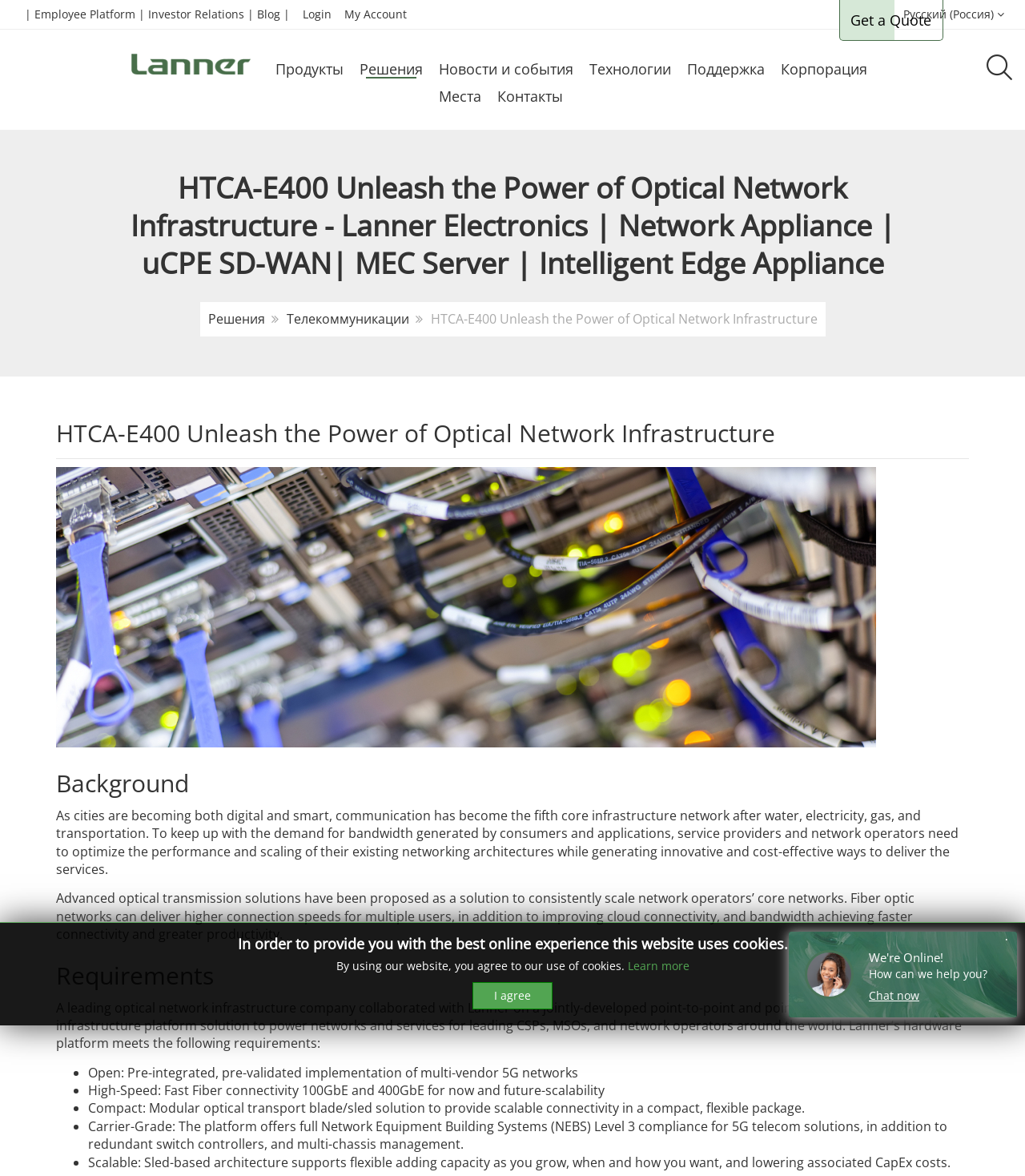What is the language of the website?
Using the information presented in the image, please offer a detailed response to the question.

The language of the website is English, which is inferred from the text content of the webpage, such as 'HTCA-E400 Unleash the Power of Optical Network Infrastructure', 'Background', 'Requirements', and others.